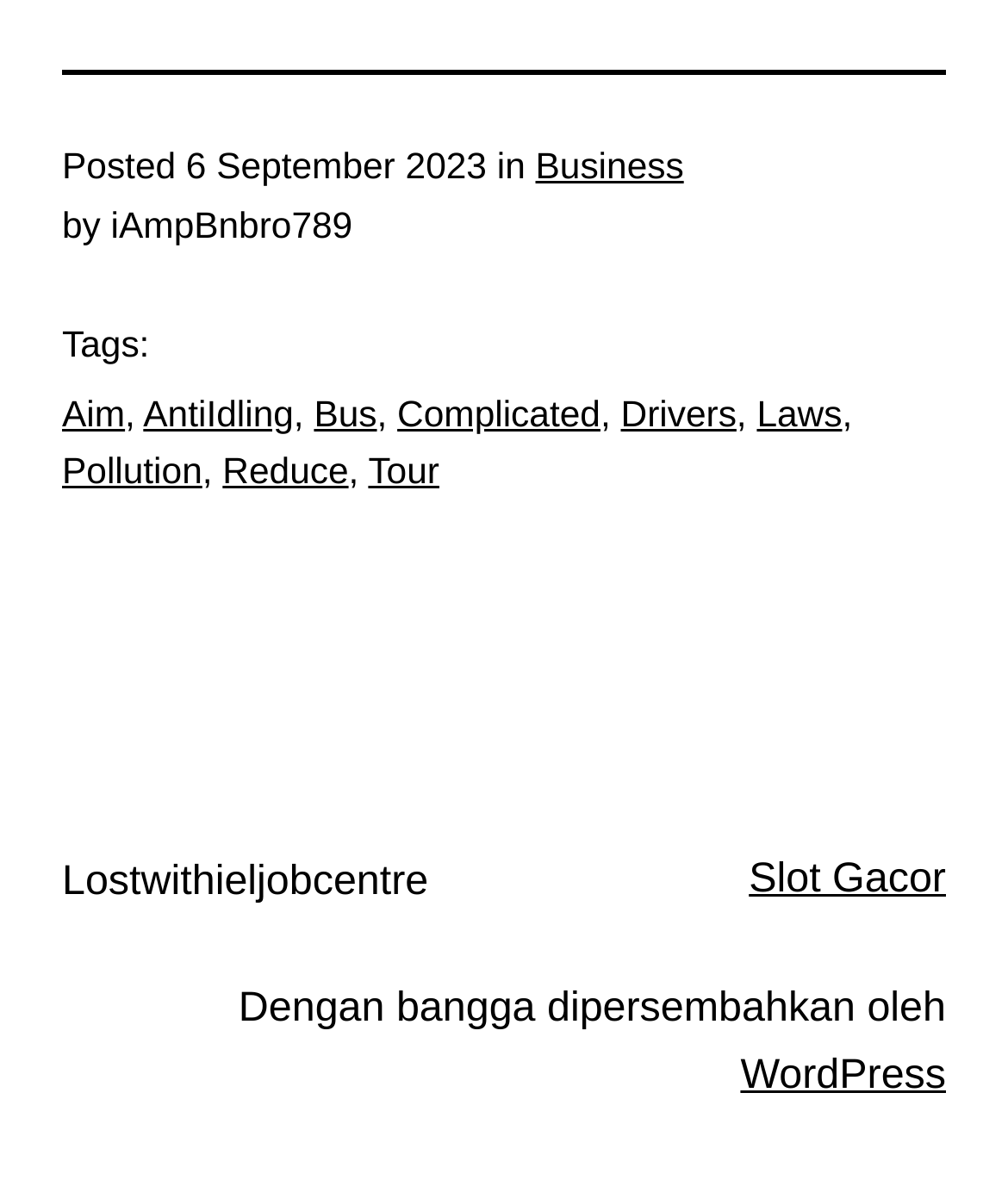Please locate the bounding box coordinates of the region I need to click to follow this instruction: "Click on the 'Business' category".

[0.531, 0.122, 0.678, 0.157]